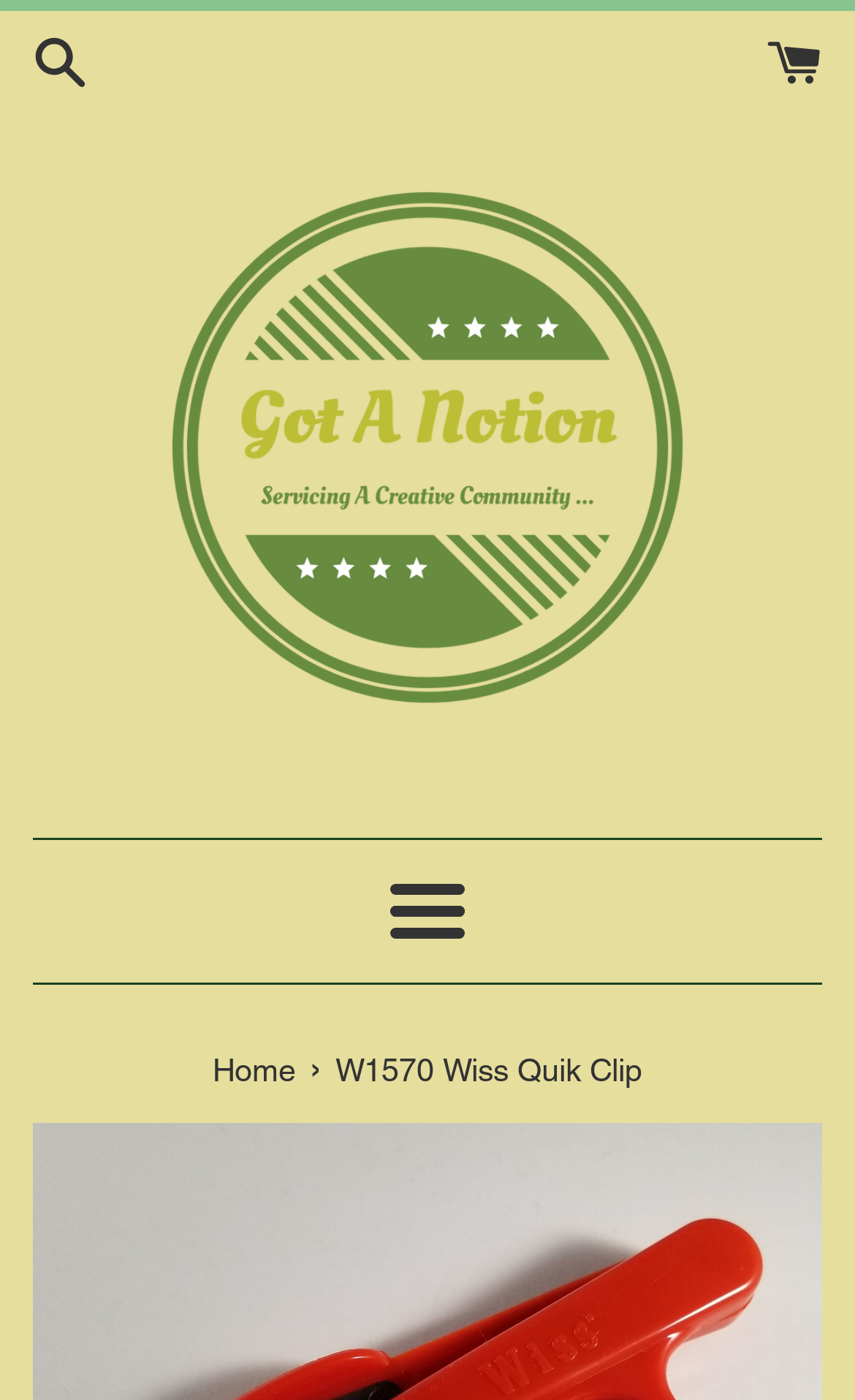Answer the question with a brief word or phrase:
What is the text on the button?

Menu